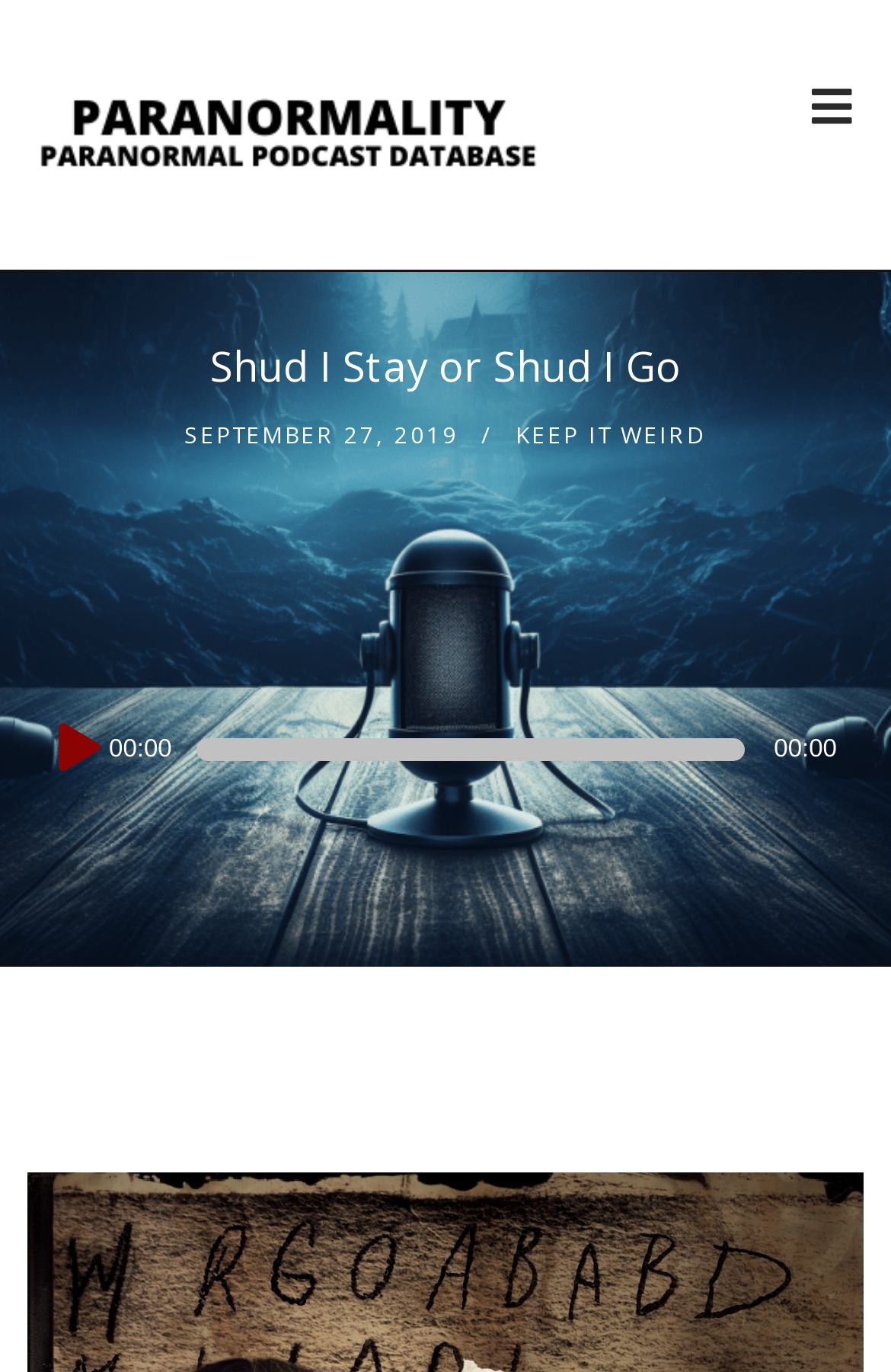What is the type of the element below the heading?
Based on the image, give a concise answer in the form of a single word or short phrase.

Audio Player